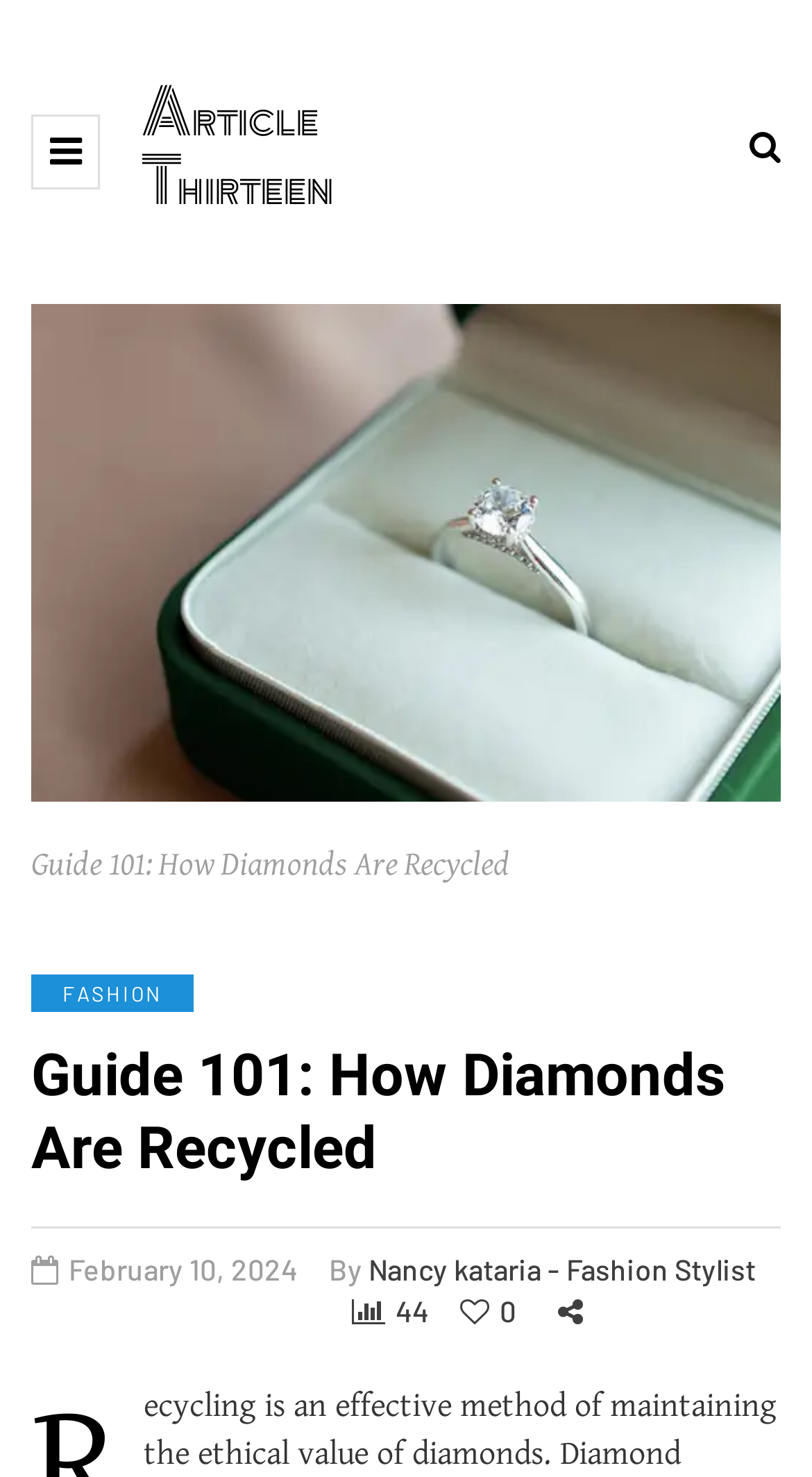Determine which piece of text is the heading of the webpage and provide it.

Guide 101: How Diamonds Are Recycled